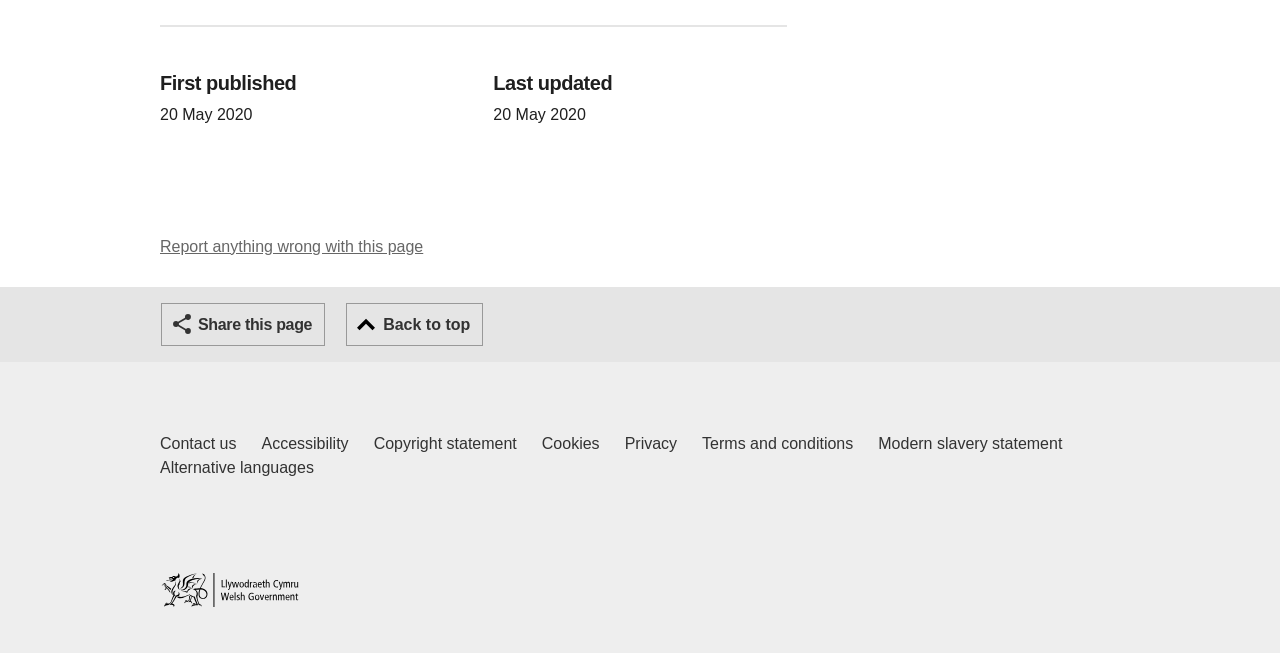What is the publication date of the content? Analyze the screenshot and reply with just one word or a short phrase.

20 May 2020